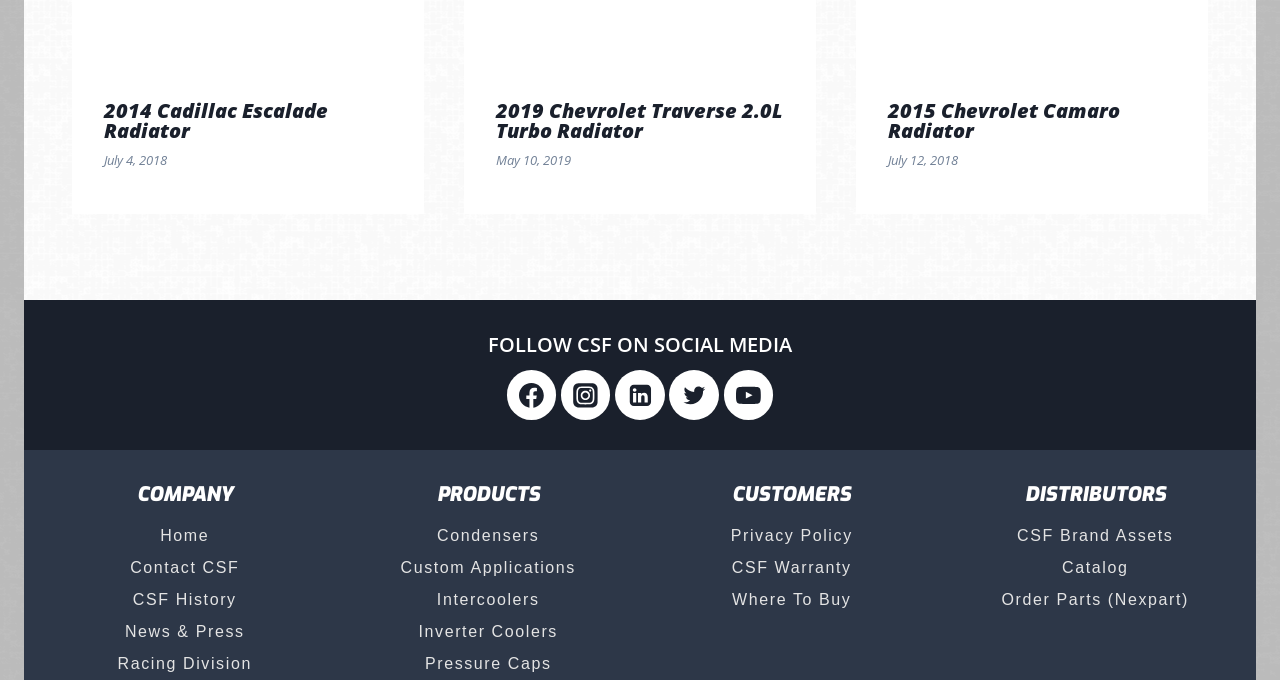Determine the bounding box coordinates for the clickable element required to fulfill the instruction: "View 2014 Cadillac Escalade Radiator details". Provide the coordinates as four float numbers between 0 and 1, i.e., [left, top, right, bottom].

[0.081, 0.142, 0.256, 0.211]